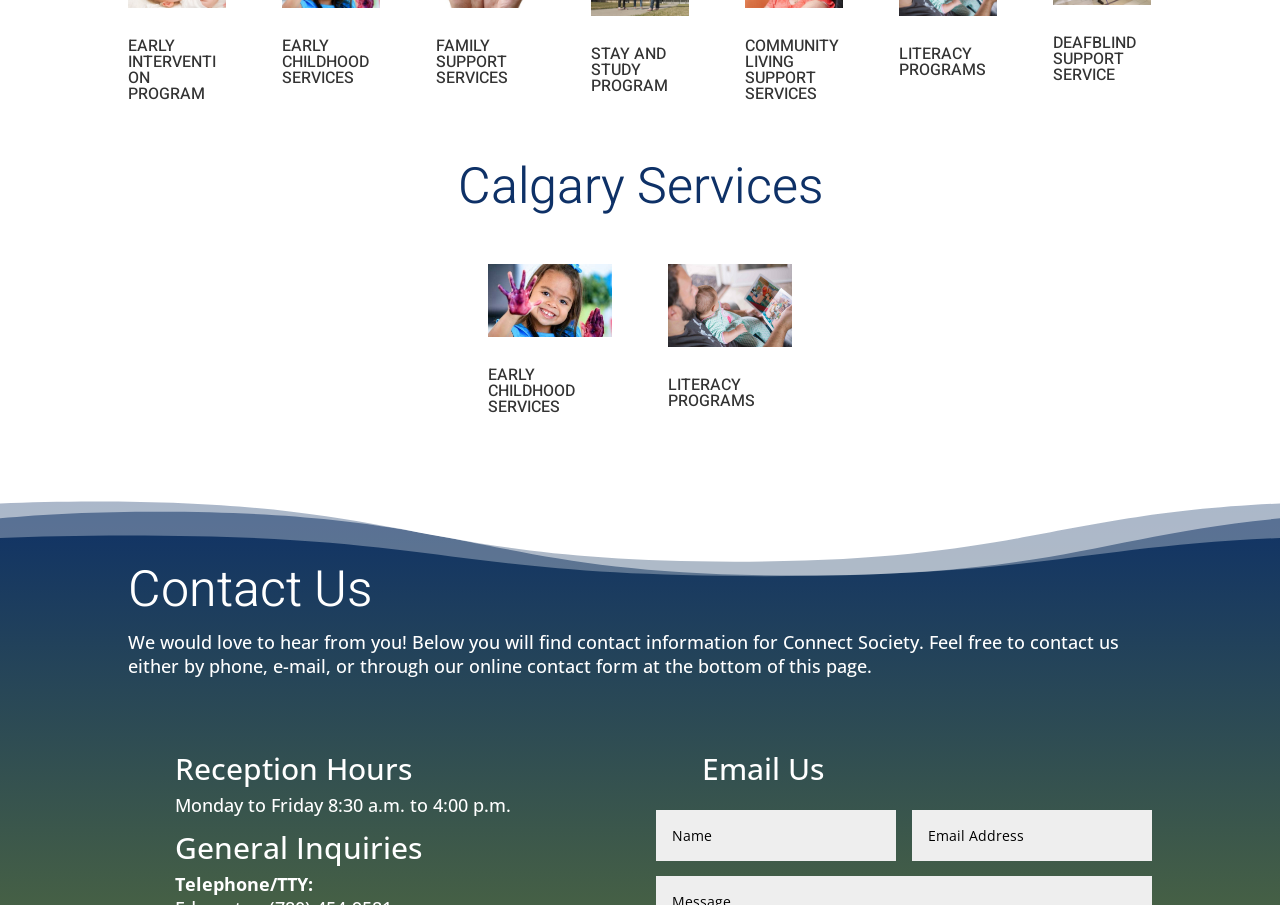How can I contact Connect Society?
Using the visual information, respond with a single word or phrase.

By phone, email, or online contact form